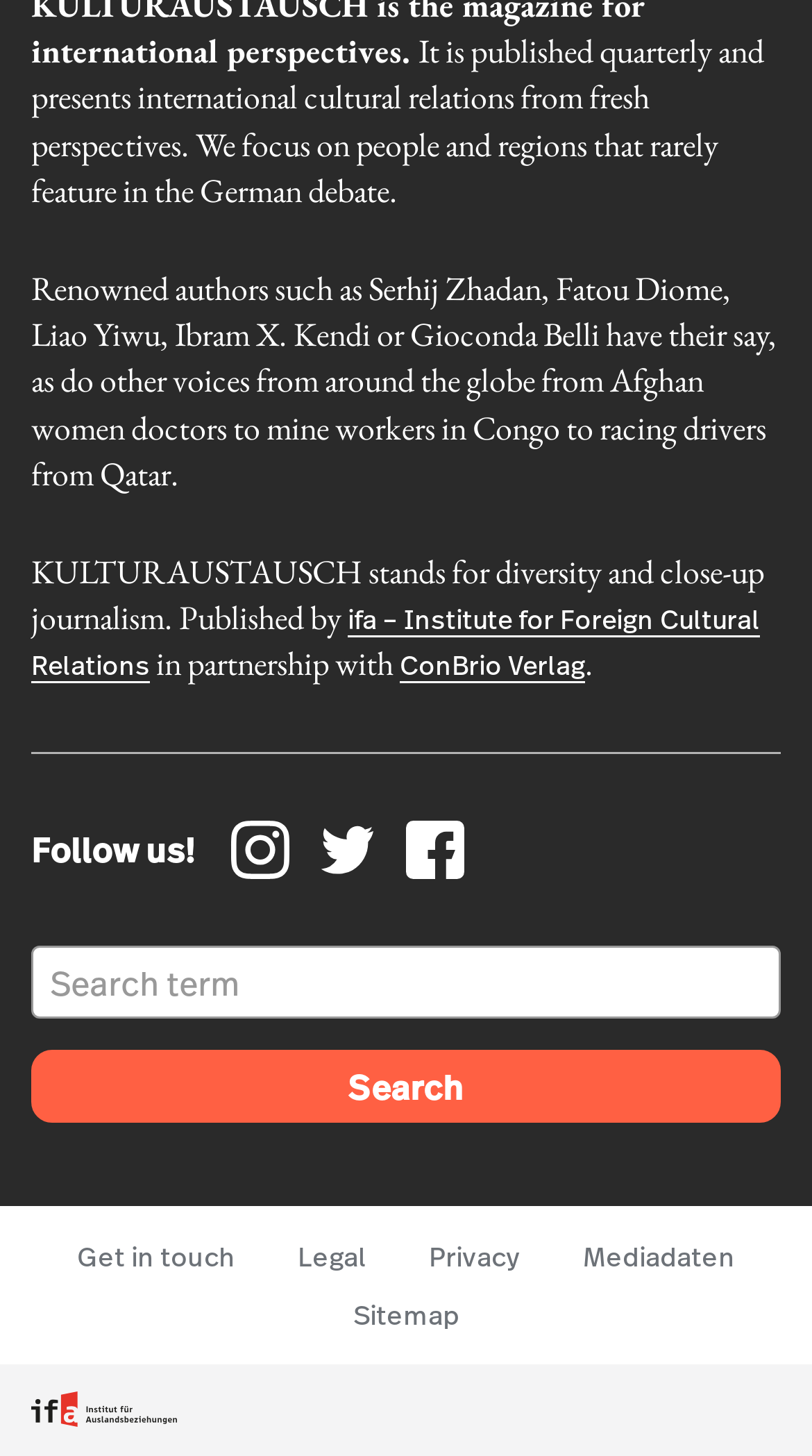Identify the bounding box coordinates of the clickable section necessary to follow the following instruction: "Visit ifa – Institute for Foreign Cultural Relations". The coordinates should be presented as four float numbers from 0 to 1, i.e., [left, top, right, bottom].

[0.038, 0.413, 0.936, 0.47]